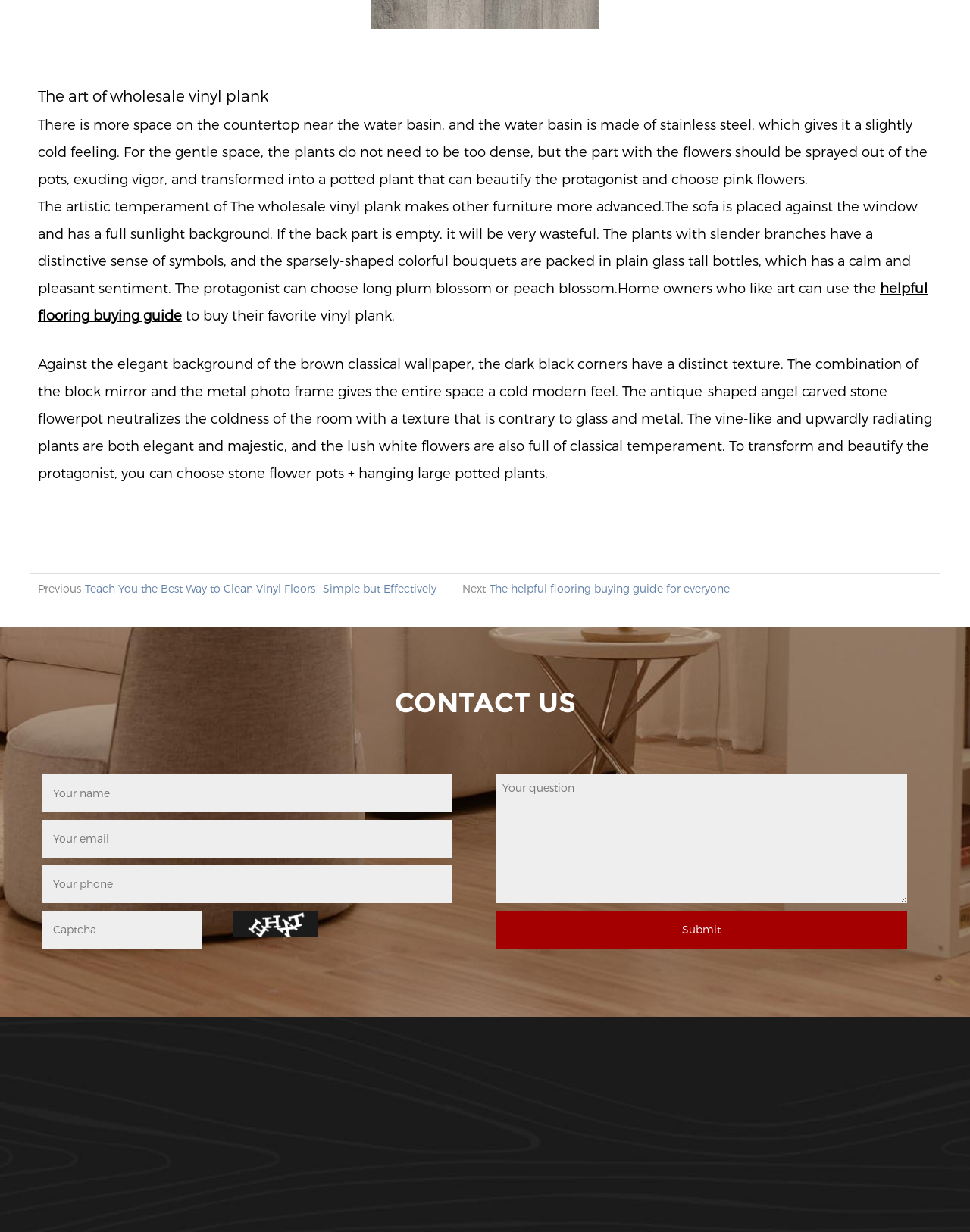Please identify the bounding box coordinates of the clickable region that I should interact with to perform the following instruction: "Click on the 'UNCATEGORIZED' category". The coordinates should be expressed as four float numbers between 0 and 1, i.e., [left, top, right, bottom].

None